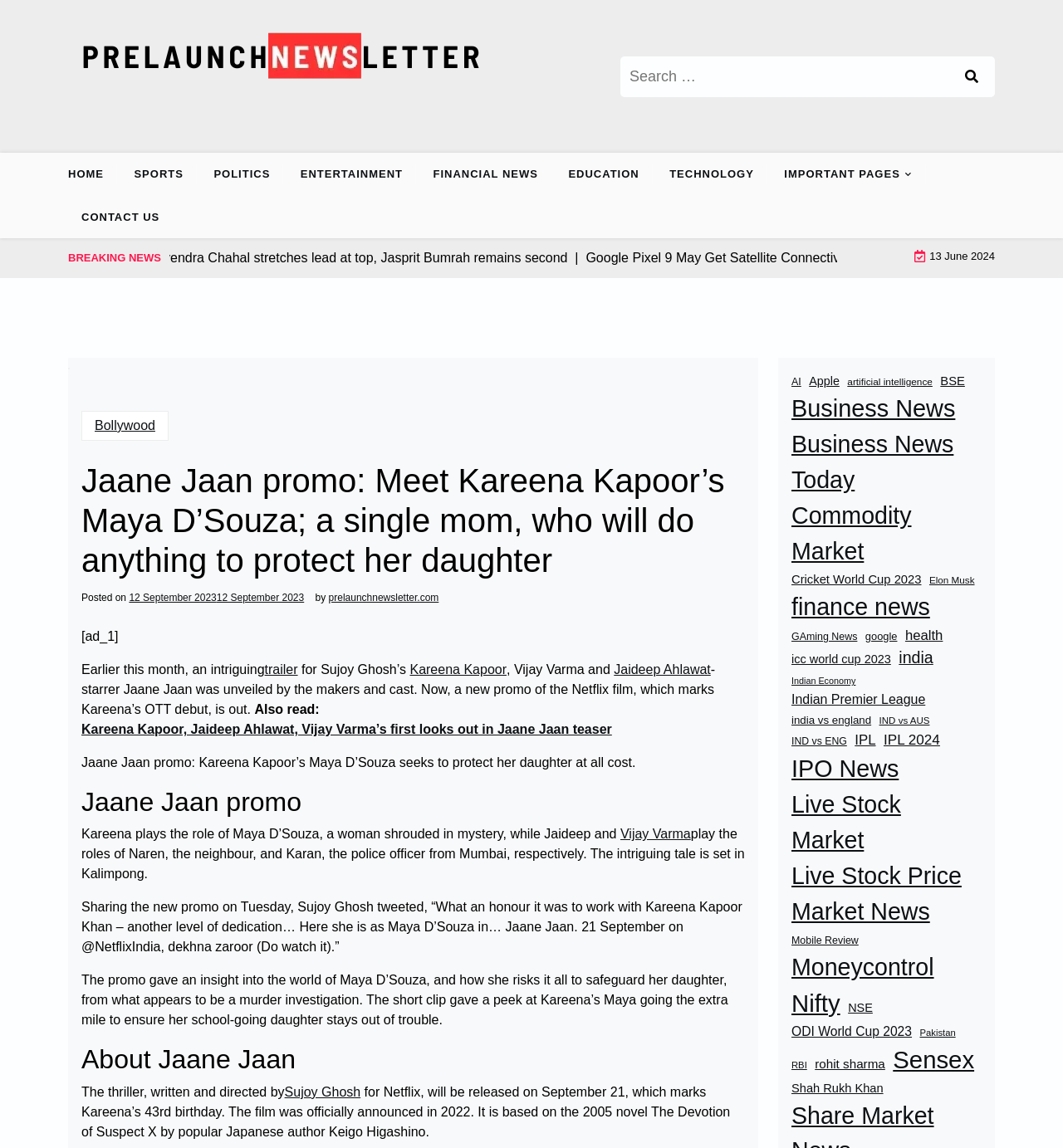Provide the bounding box coordinates of the HTML element described as: "French News". The bounding box coordinates should be four float numbers between 0 and 1, i.e., [left, top, right, bottom].

None